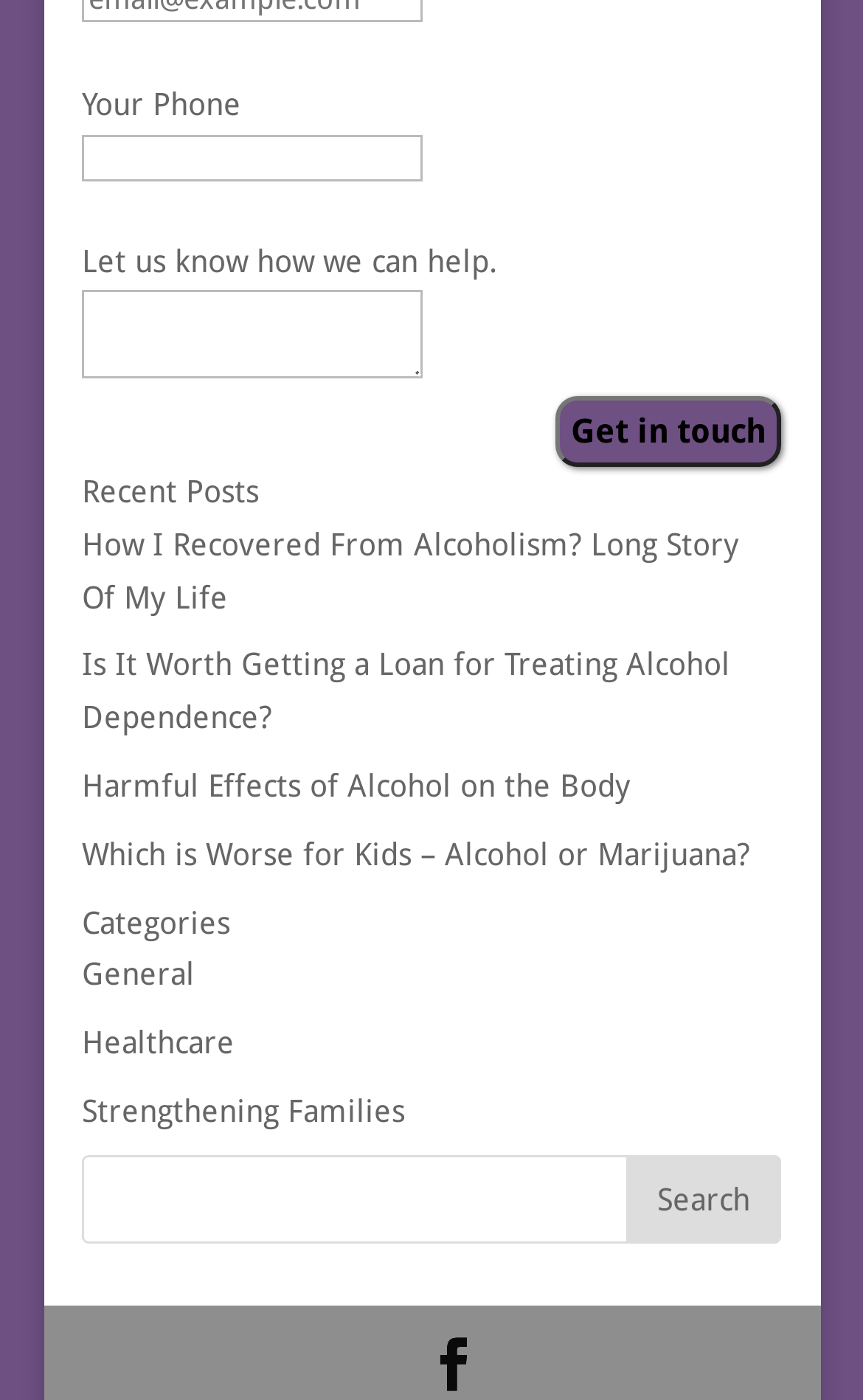Please determine the bounding box coordinates of the clickable area required to carry out the following instruction: "View the post about CREATIVE PLAYTIME TODDLER ACTIVITIES". The coordinates must be four float numbers between 0 and 1, represented as [left, top, right, bottom].

None